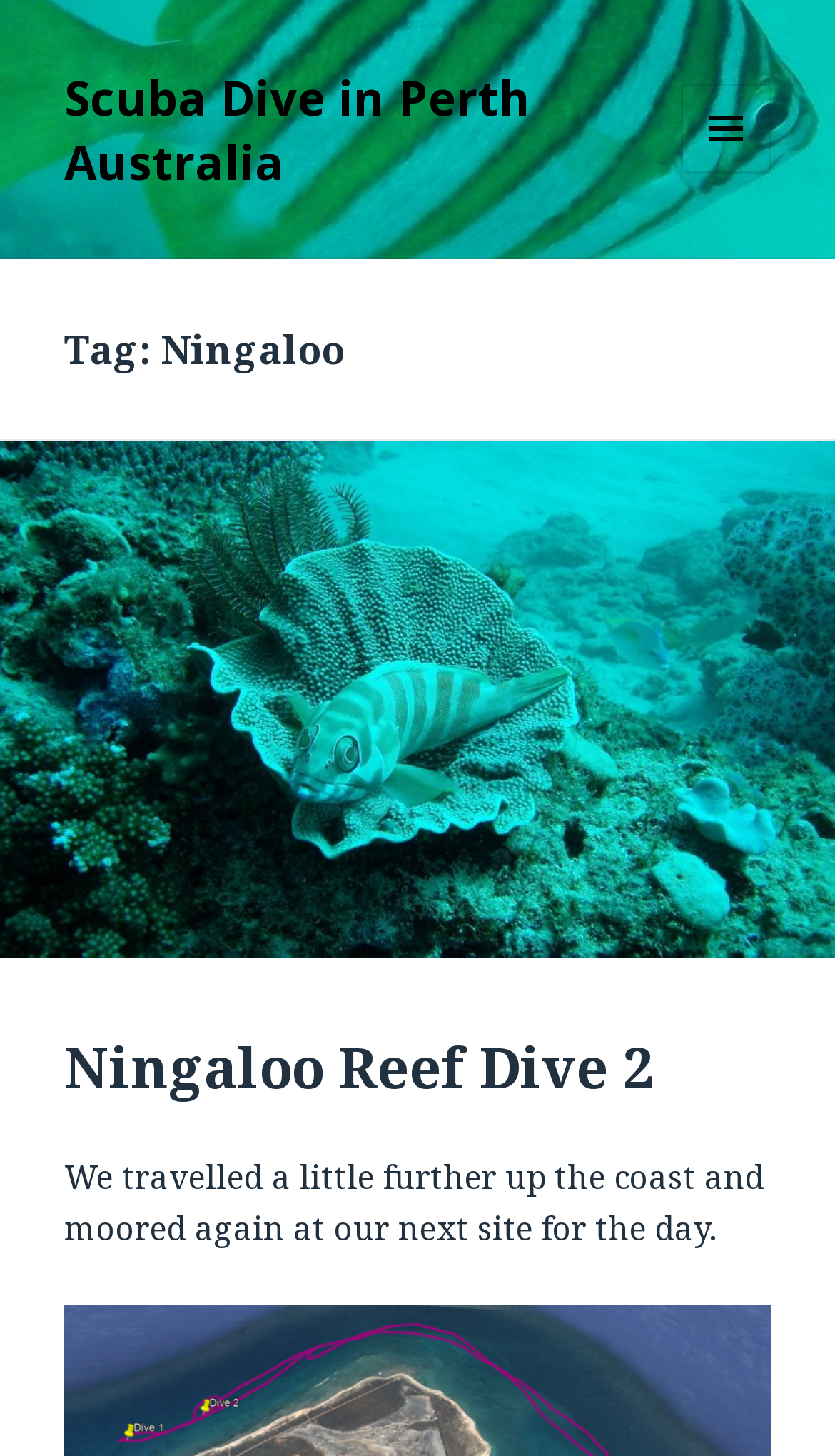Provide a single word or phrase answer to the question: 
What is the location mentioned in the webpage?

Perth Australia